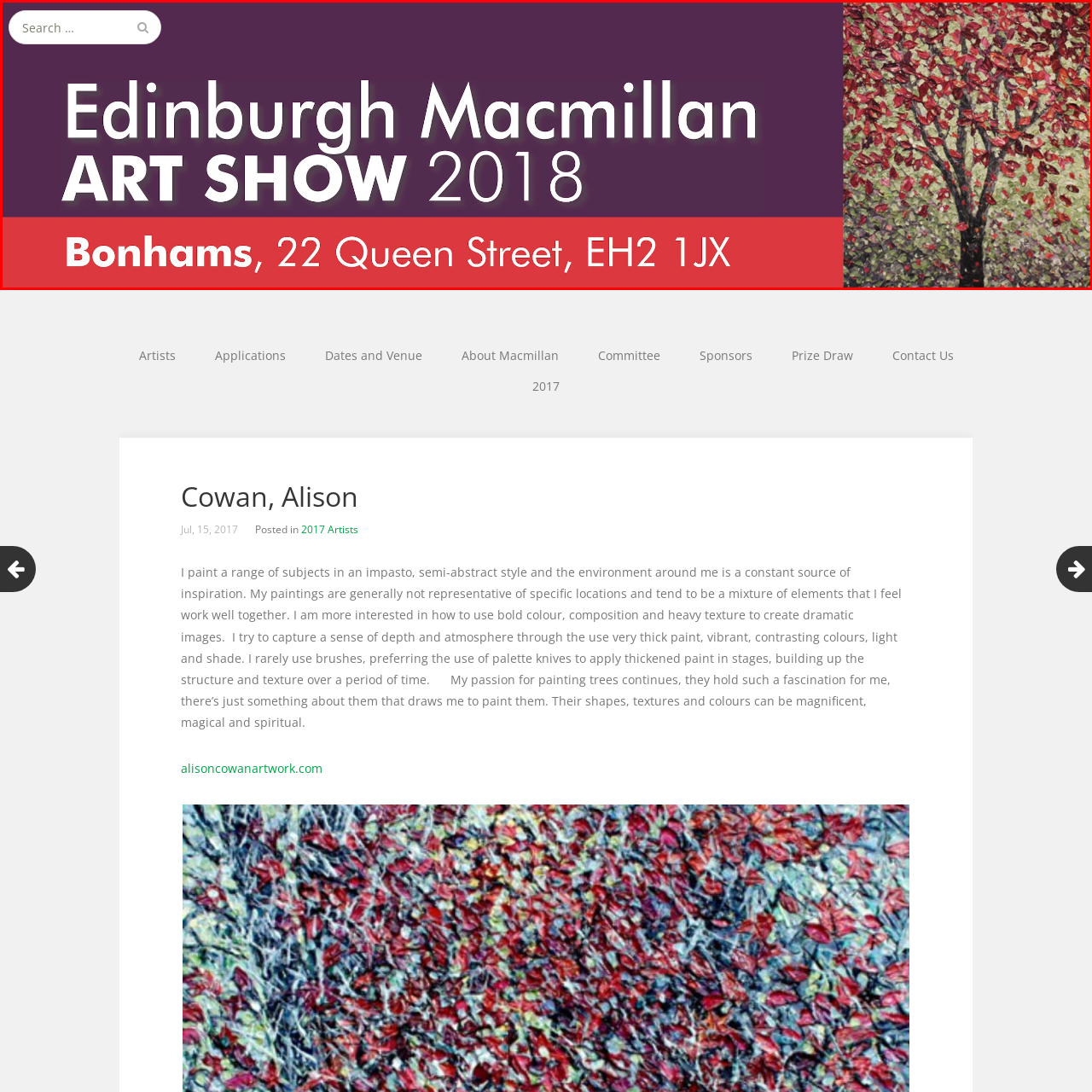Provide an in-depth description of the image within the red bounding box.

The image showcases the promotional banner for the "Edinburgh Macmillan Art Show 2018." It features the event's title prominently displayed in bold white letters against a deep purple background, emphasizing the significance of the occasion. Below the title, the venue details are presented in a vivid red section, stating "Bonhams, 22 Queen Street, EH2 1JX," which indicates the location of the art show. To the right, there is a visually engaging artwork depicting a tree with vibrant, stylized leaves, enhancing the artistic theme of the event. The overall design is eye-catching, reflecting the spirit of creativity and community associated with the Macmillan Art Show.